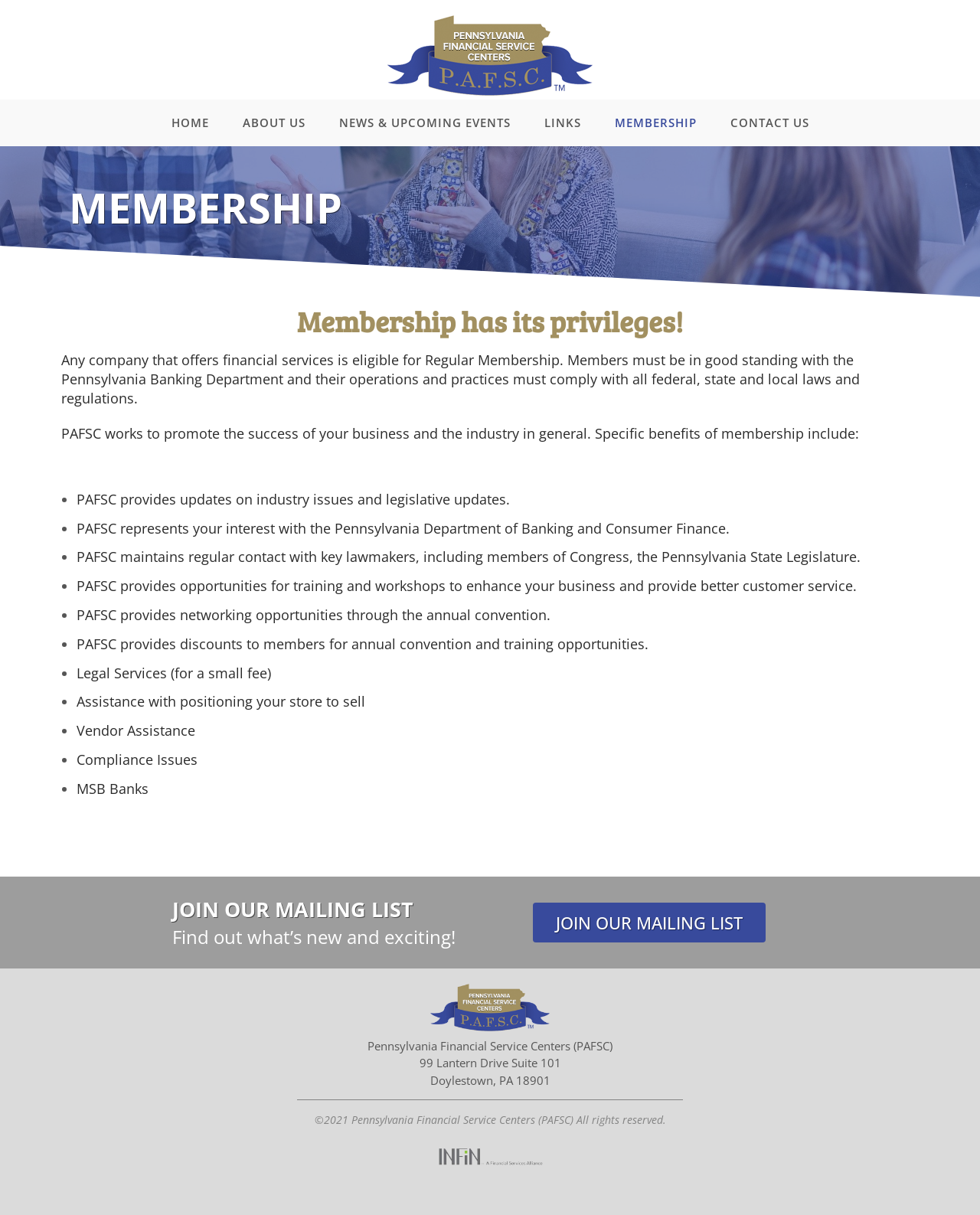Offer a detailed explanation of the webpage layout and contents.

The webpage is about the Pennsylvania Financial Service Centers (PAFSC) and its membership benefits. At the top, there is a logo of PAFSC, an image, and a link to the organization's homepage. Below the logo, there is a navigation menu with six links: HOME, ABOUT US, NEWS & UPCOMING EVENTS, LINKS, MEMBERSHIP, and CONTACT US.

The main content of the page is divided into two sections. The first section is about membership benefits, which is headed by a title "MEMBERSHIP" and a subtitle "Membership has its privileges!". The text explains that any company offering financial services is eligible for regular membership, and members must comply with federal, state, and local laws and regulations. The benefits of membership are listed in bullet points, including updates on industry issues, representation with the Pennsylvania Department of Banking and Consumer Finance, regular contact with lawmakers, training and workshops, networking opportunities, discounts, legal services, assistance with positioning stores to sell, vendor assistance, and compliance issues.

The second section is about joining the mailing list, headed by "JOIN OUR MAILING LIST". There is a brief text inviting visitors to find out what's new and exciting, and a button to join the mailing list. Below this section, there is an image of PAFSC, the organization's name, address, and copyright information. At the very bottom, there is a link to INFiN, accompanied by an image of the INFiN logo.